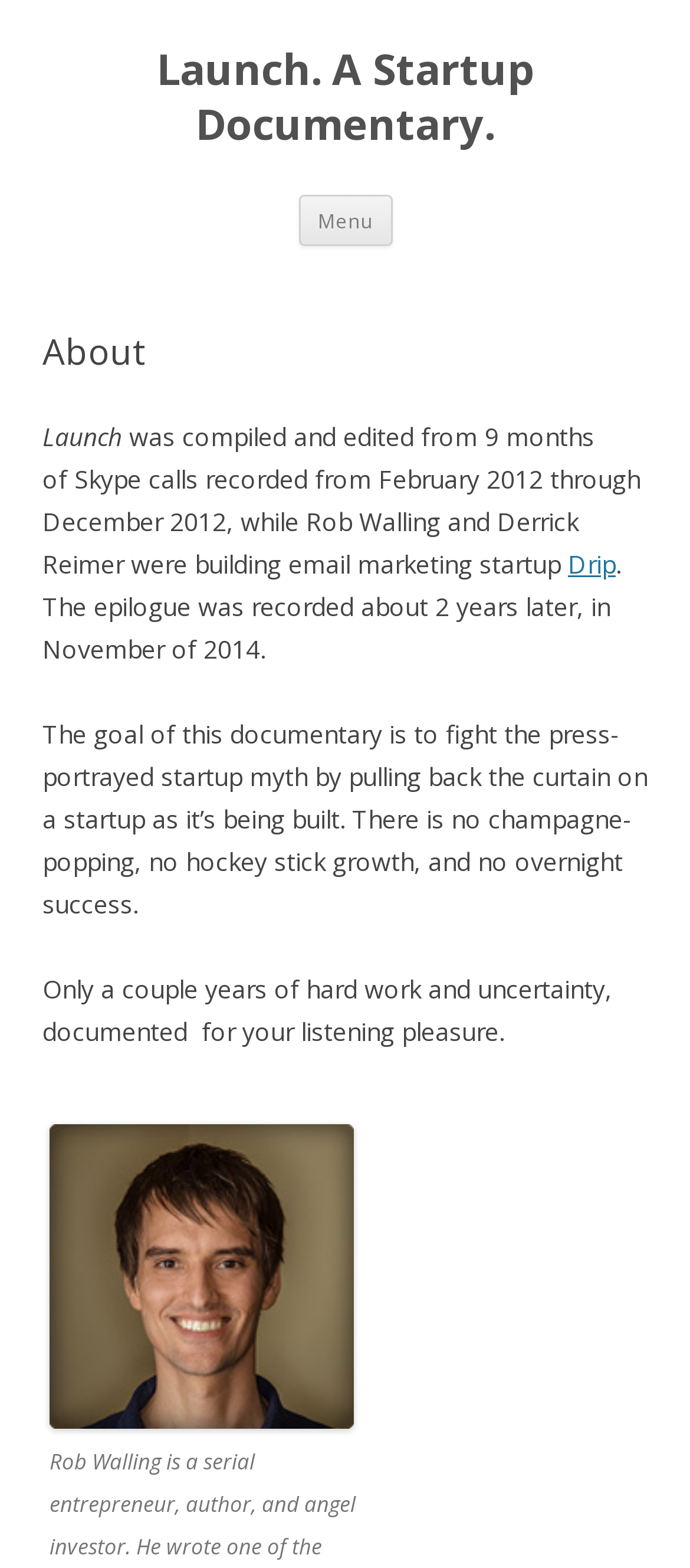Give a one-word or short-phrase answer to the following question: 
What is the name of the startup documentary?

Launch